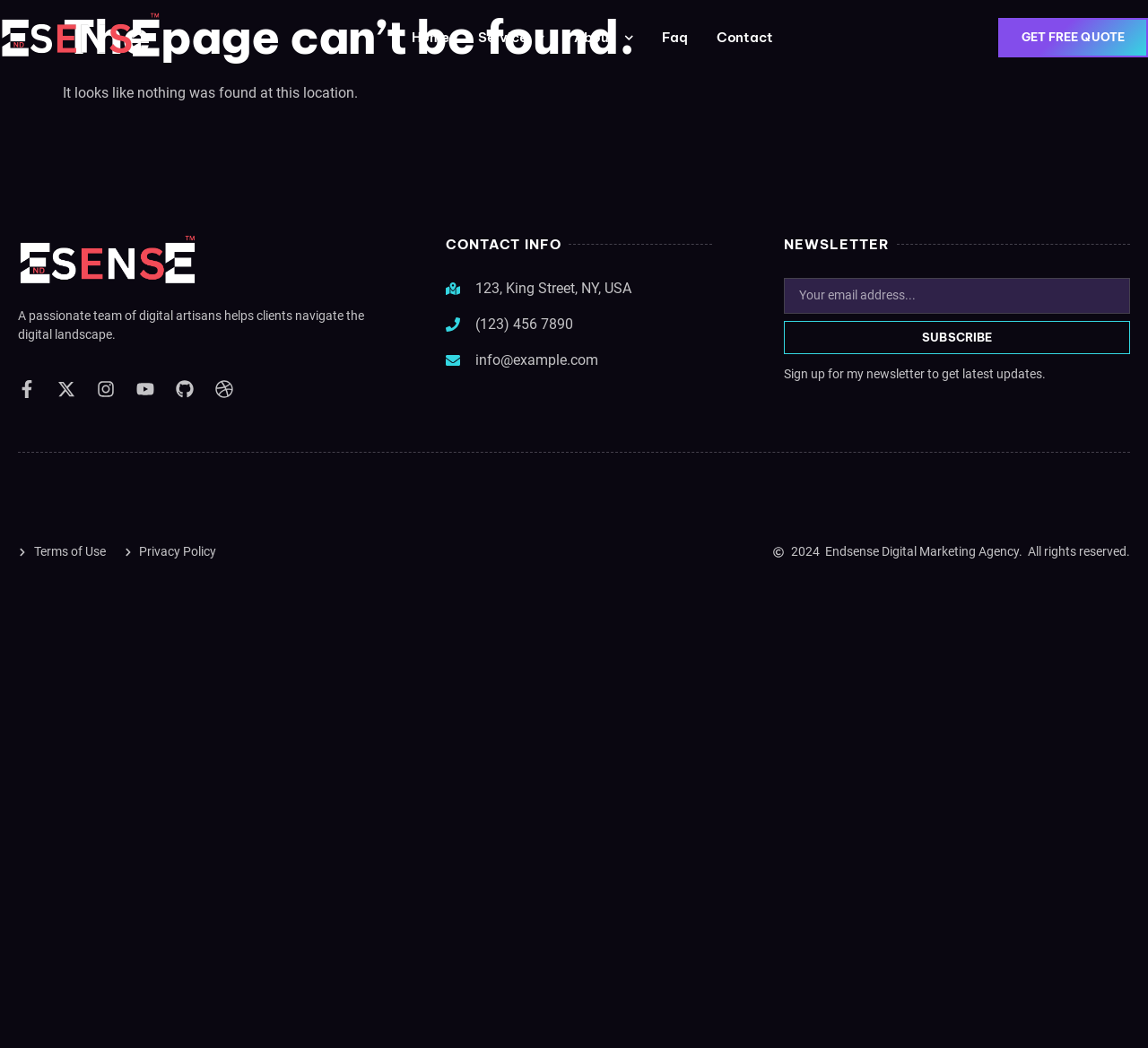Show me the bounding box coordinates of the clickable region to achieve the task as per the instruction: "Click the GET FREE QUOTE link".

[0.869, 0.017, 1.0, 0.055]